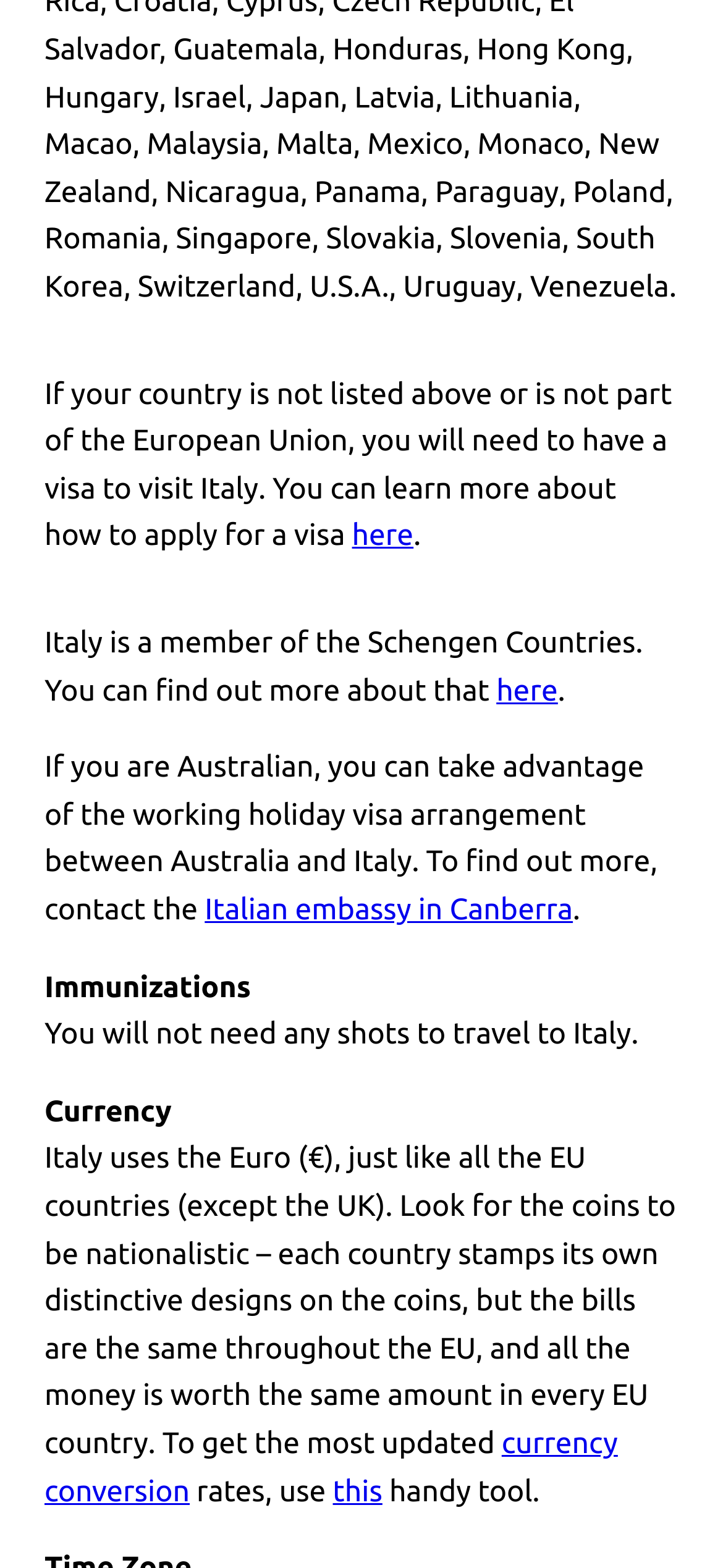What type of visa arrangement is available for Australians? Examine the screenshot and reply using just one word or a brief phrase.

Working holiday visa